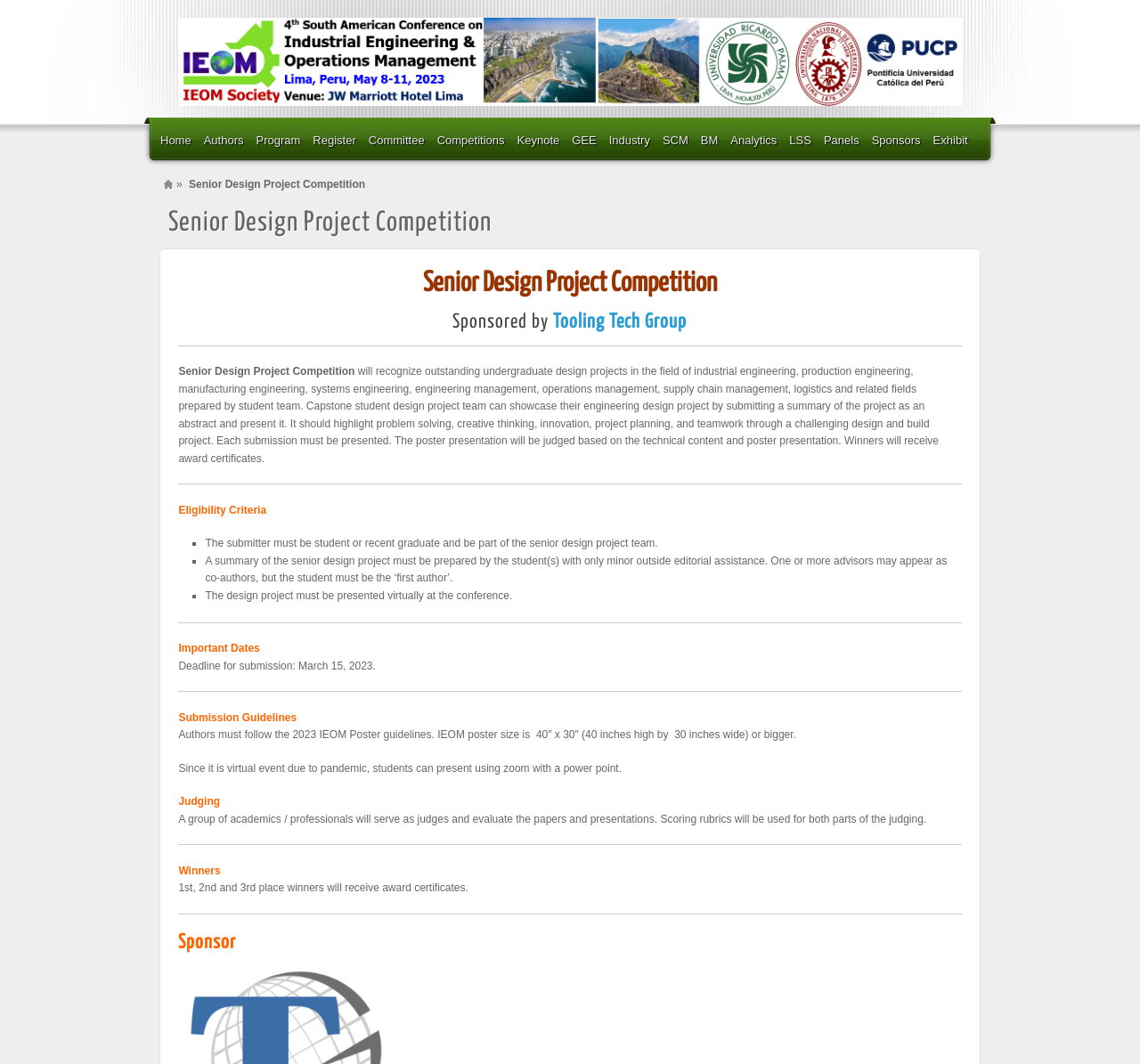Give a comprehensive overview of the webpage, including key elements.

The webpage is about the Senior Design Project Competition in Peru 2023. At the top, there is a logo and a link to "Peru 2023" with an image. Below this, there is a navigation menu with links to "Home", "Authors", "Program", "Register", "Committee", "Competitions", "Keynote", "GEE", "Industry", "SCM", "BM", "Analytics", "LSS", "Panels", "Sponsors", and "Exhibit".

The main content of the webpage is divided into sections. The first section has a heading "Senior Design Project Competition" and a subheading "Sponsored by Tooling Tech Group". Below this, there is a paragraph describing the competition, which recognizes outstanding undergraduate design projects in various fields of engineering.

The next section is separated by a horizontal line and has a heading "Eligibility Criteria". This section lists three criteria for eligibility, including that the submitter must be a student or recent graduate, the summary of the project must be prepared by the student with minor outside editorial assistance, and the design project must be presented virtually at the conference.

The following section, separated by another horizontal line, has a heading "Important Dates" and lists the deadline for submission as March 15, 2023.

The next section, again separated by a horizontal line, has a heading "Submission Guidelines" and provides instructions for authors, including following the 2023 IEOM Poster guidelines and presenting virtually using Zoom with a PowerPoint.

The subsequent section, separated by a horizontal line, has a heading "Judging" and explains that a group of academics and professionals will serve as judges and evaluate the papers and presentations using scoring rubrics.

The final section, separated by a horizontal line, has a heading "Winners" and states that 1st, 2nd, and 3rd place winners will receive award certificates.

At the very bottom, there is a section with a heading "Sponsor" and lists the sponsor of the competition.